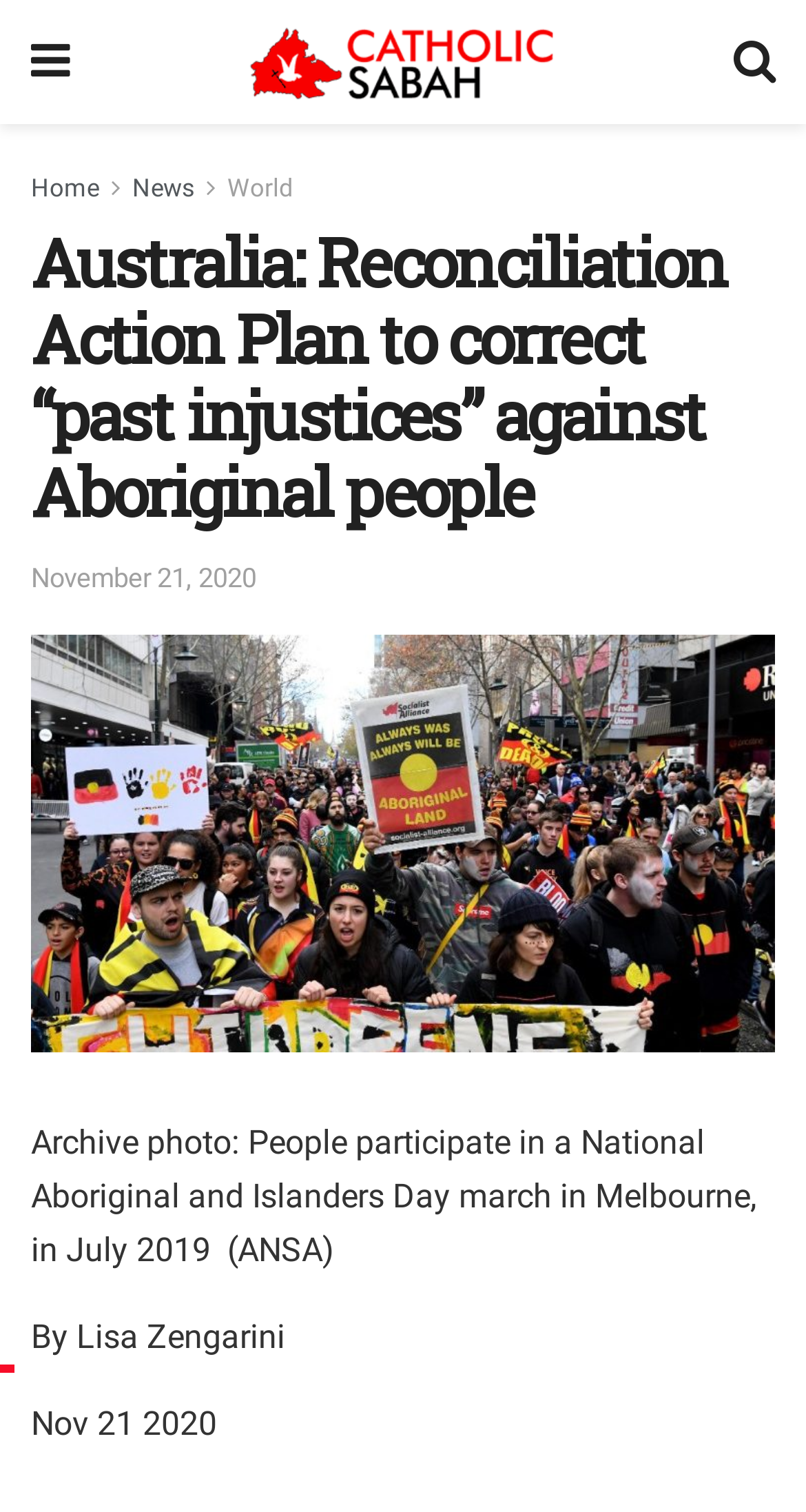What is the name of the website?
Answer with a single word or short phrase according to what you see in the image.

Catholic Sabah